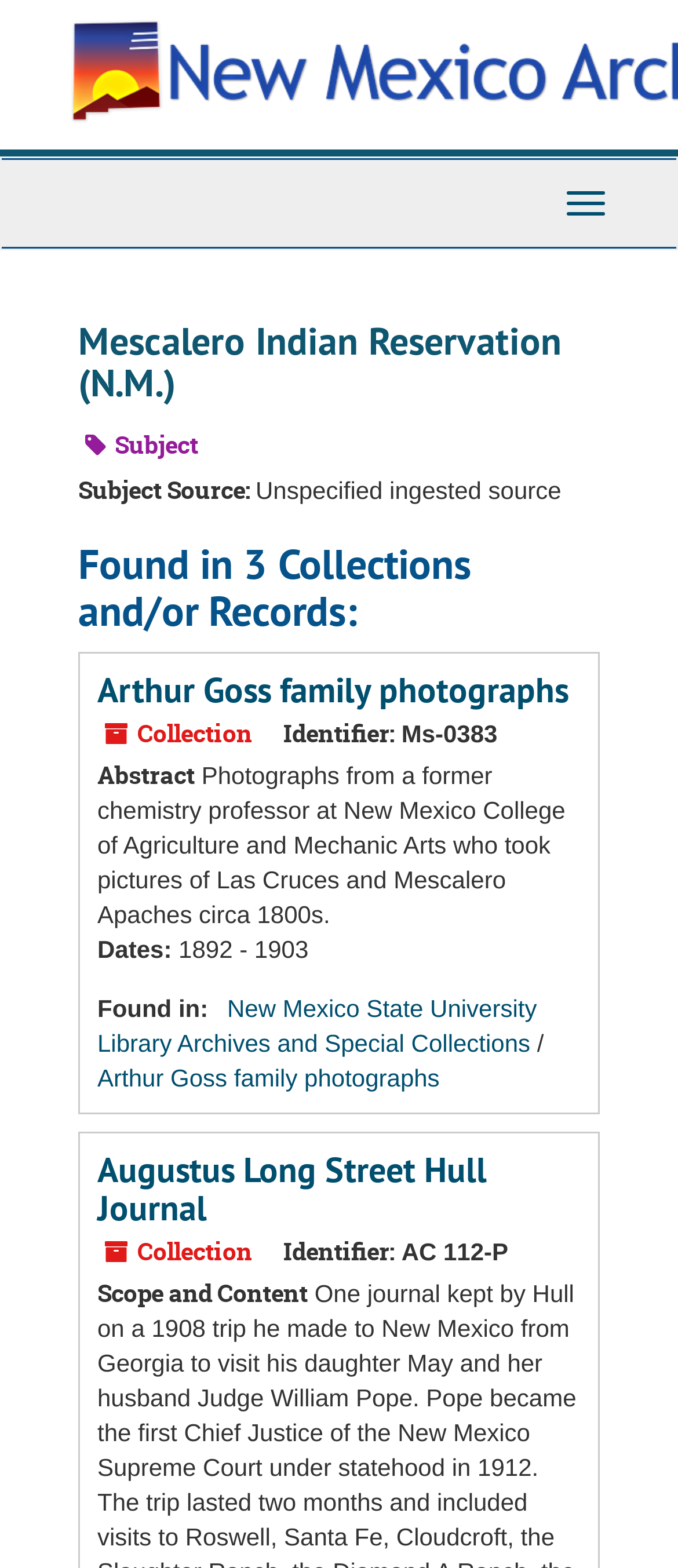What is the date range of the photographs in the Arthur Goss family photographs collection?
Craft a detailed and extensive response to the question.

The StaticText 'Dates' is followed by the text '1892 - 1903', which is the date range of the photographs in the Arthur Goss family photographs collection.